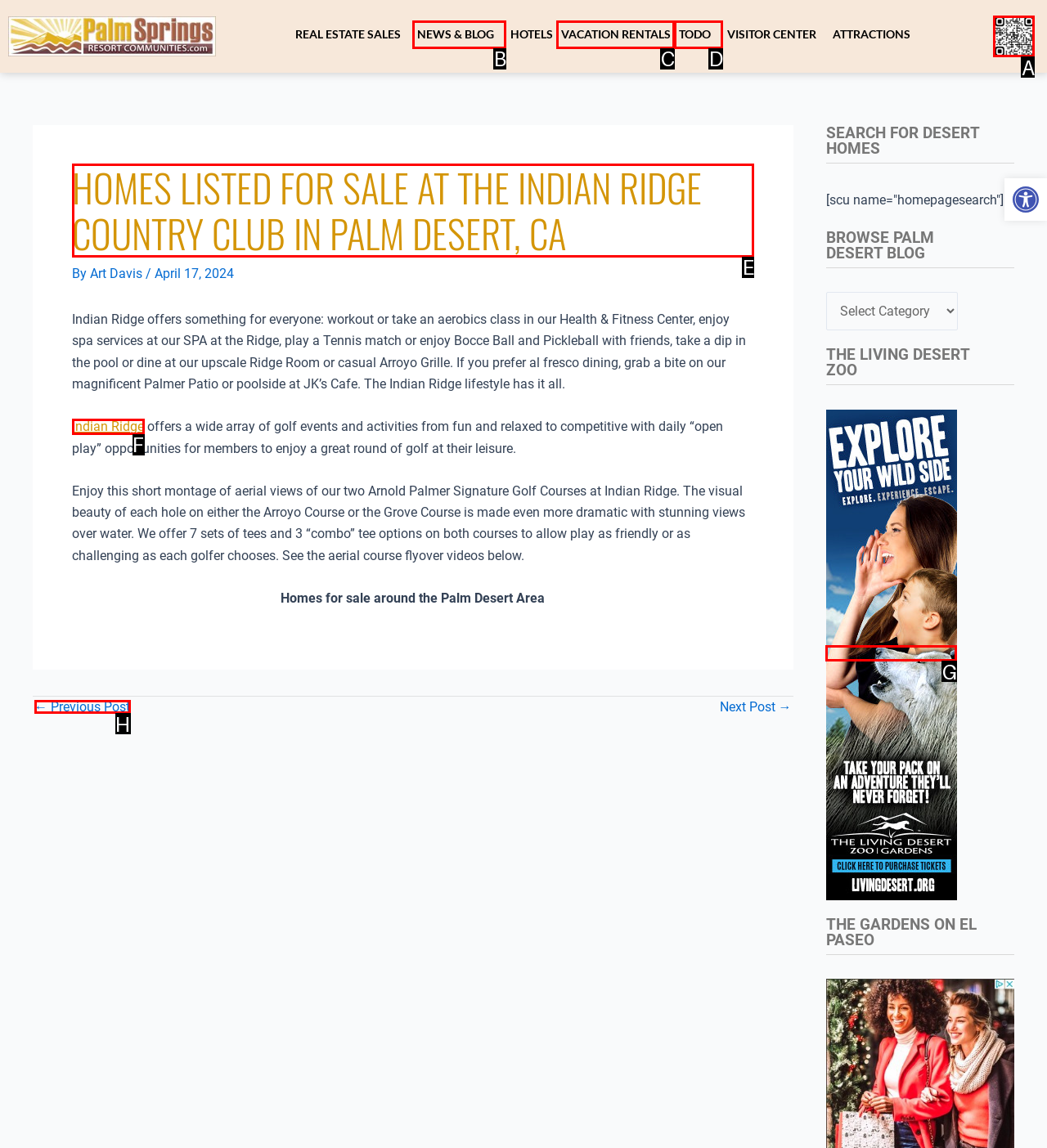Select the letter of the UI element you need to click to complete this task: Read about HOMES LISTED FOR SALE AT THE INDIAN RIDGE COUNTRY CLUB IN PALM DESERT, CA.

E